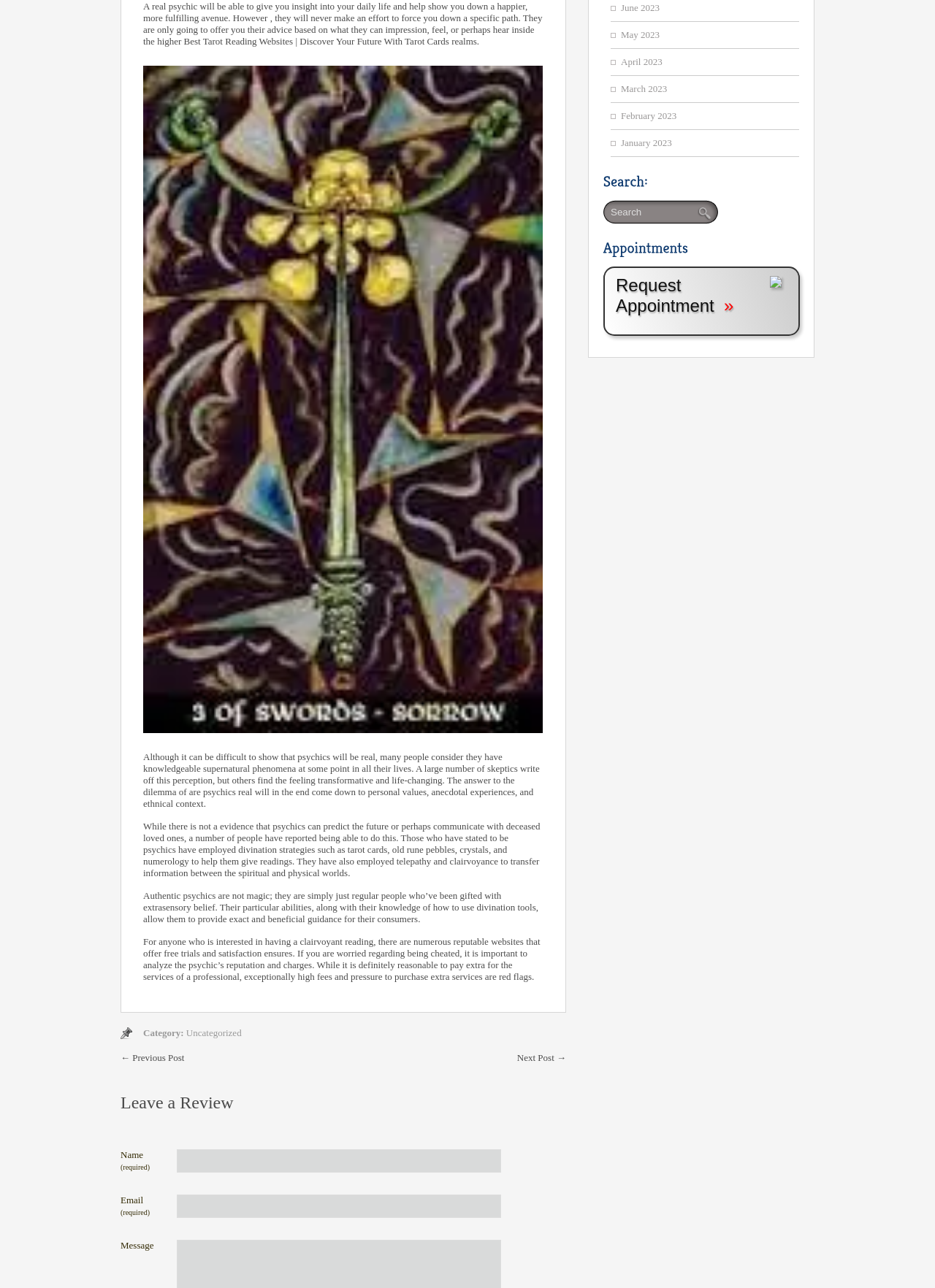Given the description ← Previous Post, predict the bounding box coordinates of the UI element. Ensure the coordinates are in the format (top-left x, top-left y, bottom-right x, bottom-right y) and all values are between 0 and 1.

[0.129, 0.817, 0.197, 0.826]